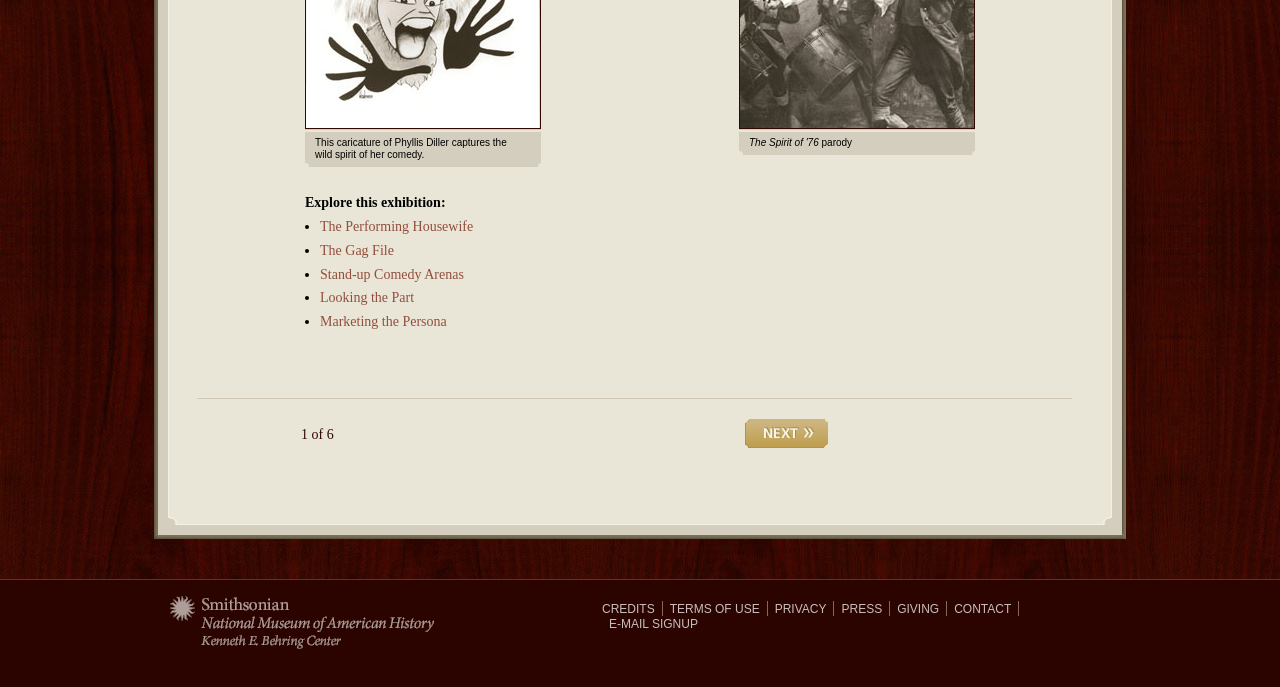What is the name of the museum?
Craft a detailed and extensive response to the question.

I found the answer by looking at the bottom of the webpage, where I saw a link with the text 'National Museum of American History'. This suggests that the webpage is part of the museum's website.